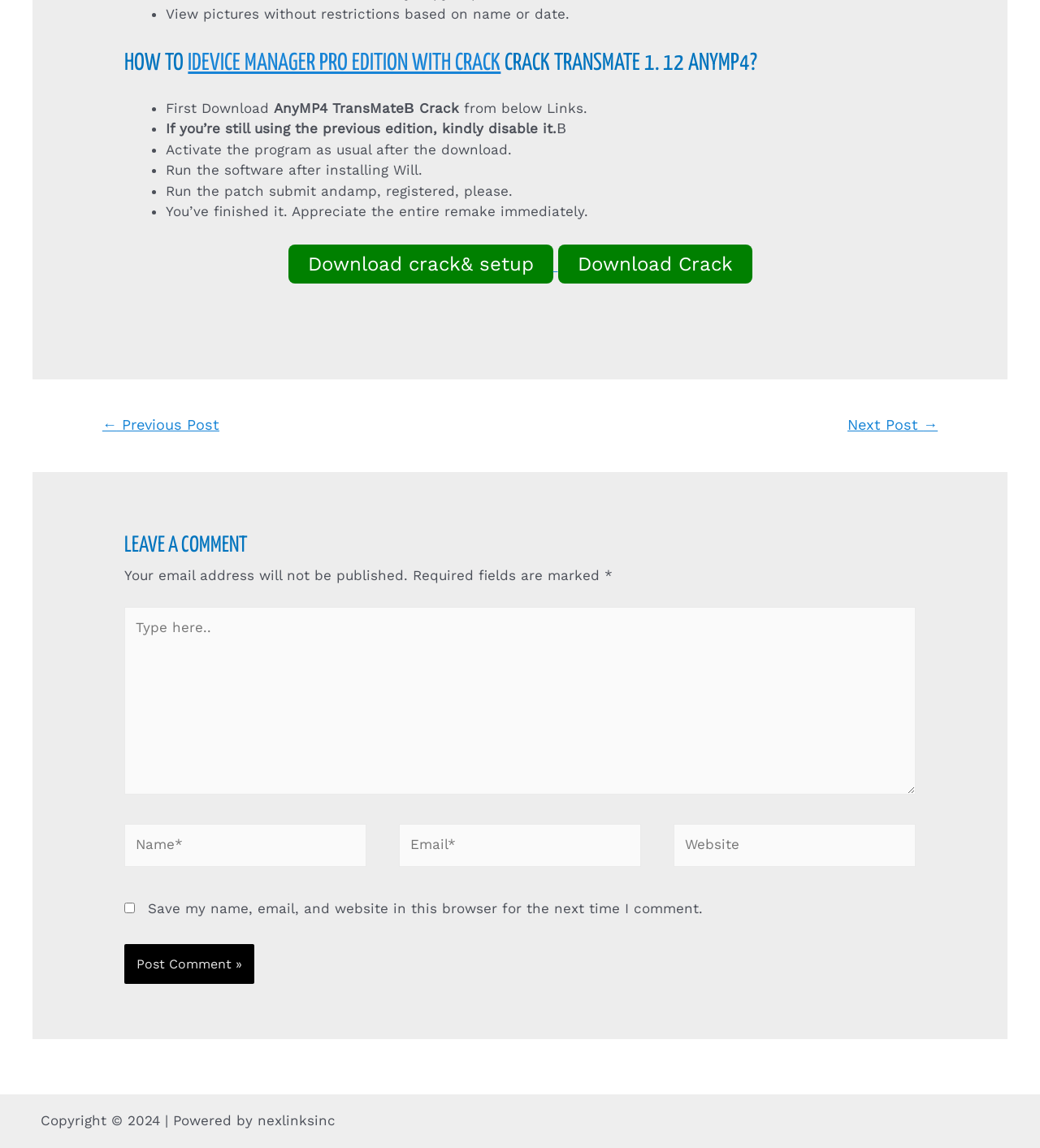Respond to the question with just a single word or phrase: 
How many links are available to download the crack and setup?

Two